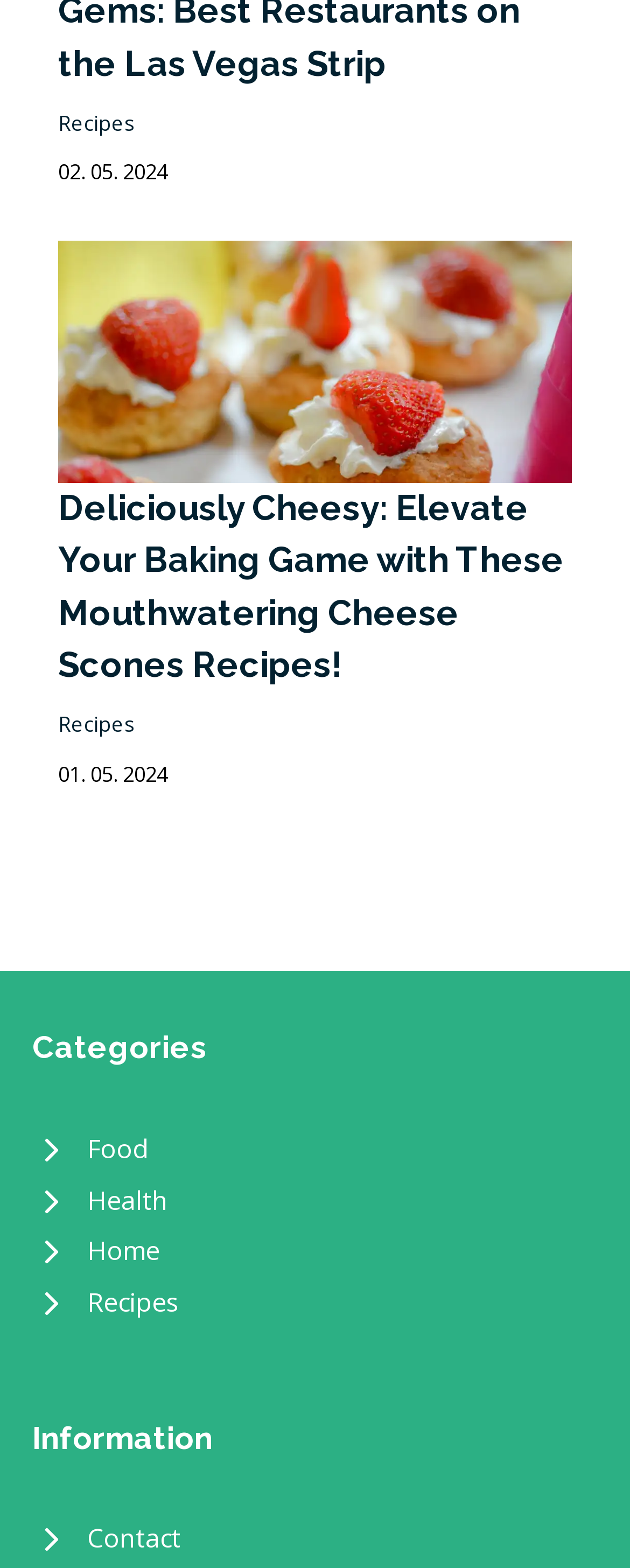Please provide a short answer using a single word or phrase for the question:
What is the category of the link 'Food'?

Categories